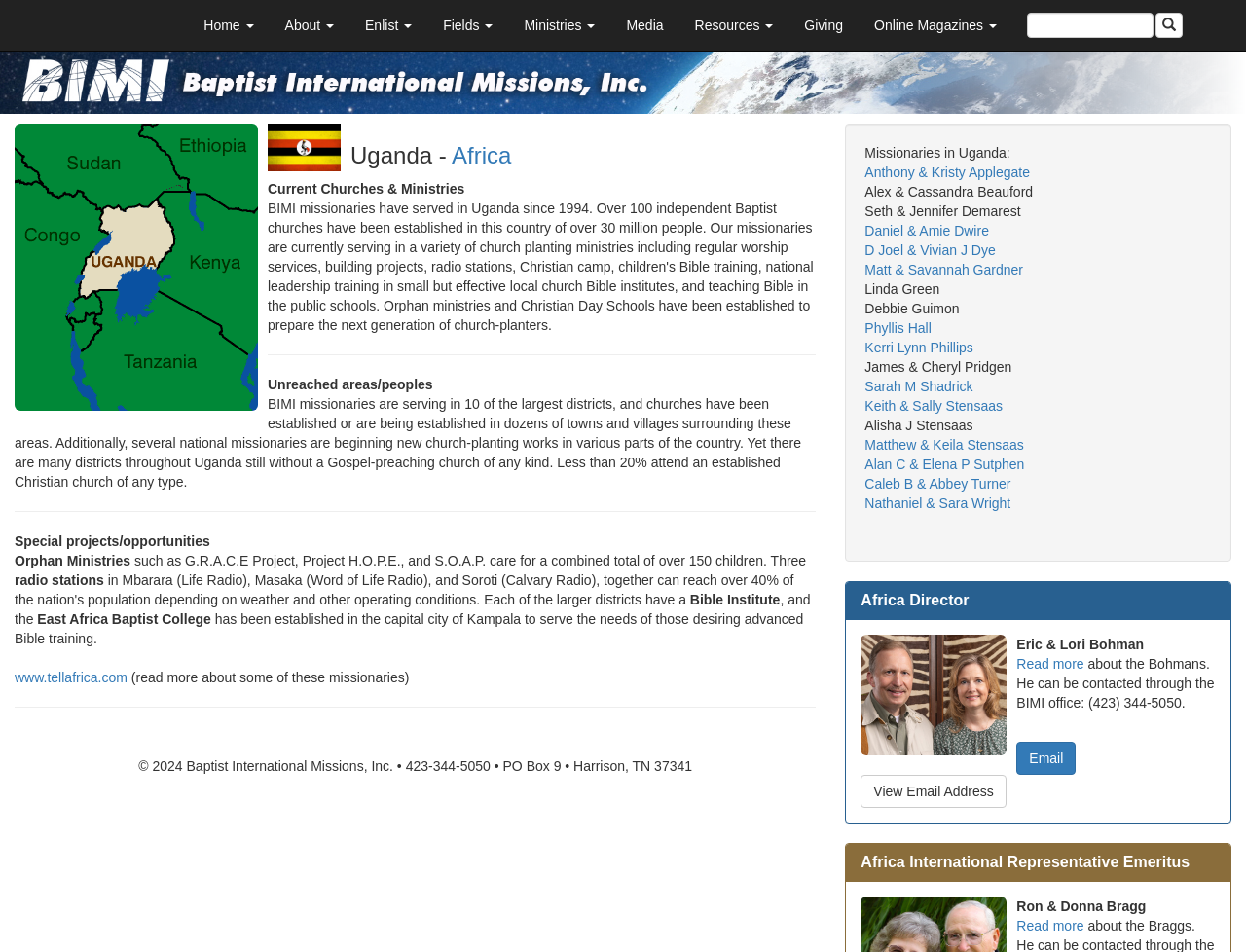Please reply with a single word or brief phrase to the question: 
Who is the Africa Director?

Eric & Lori Bohman